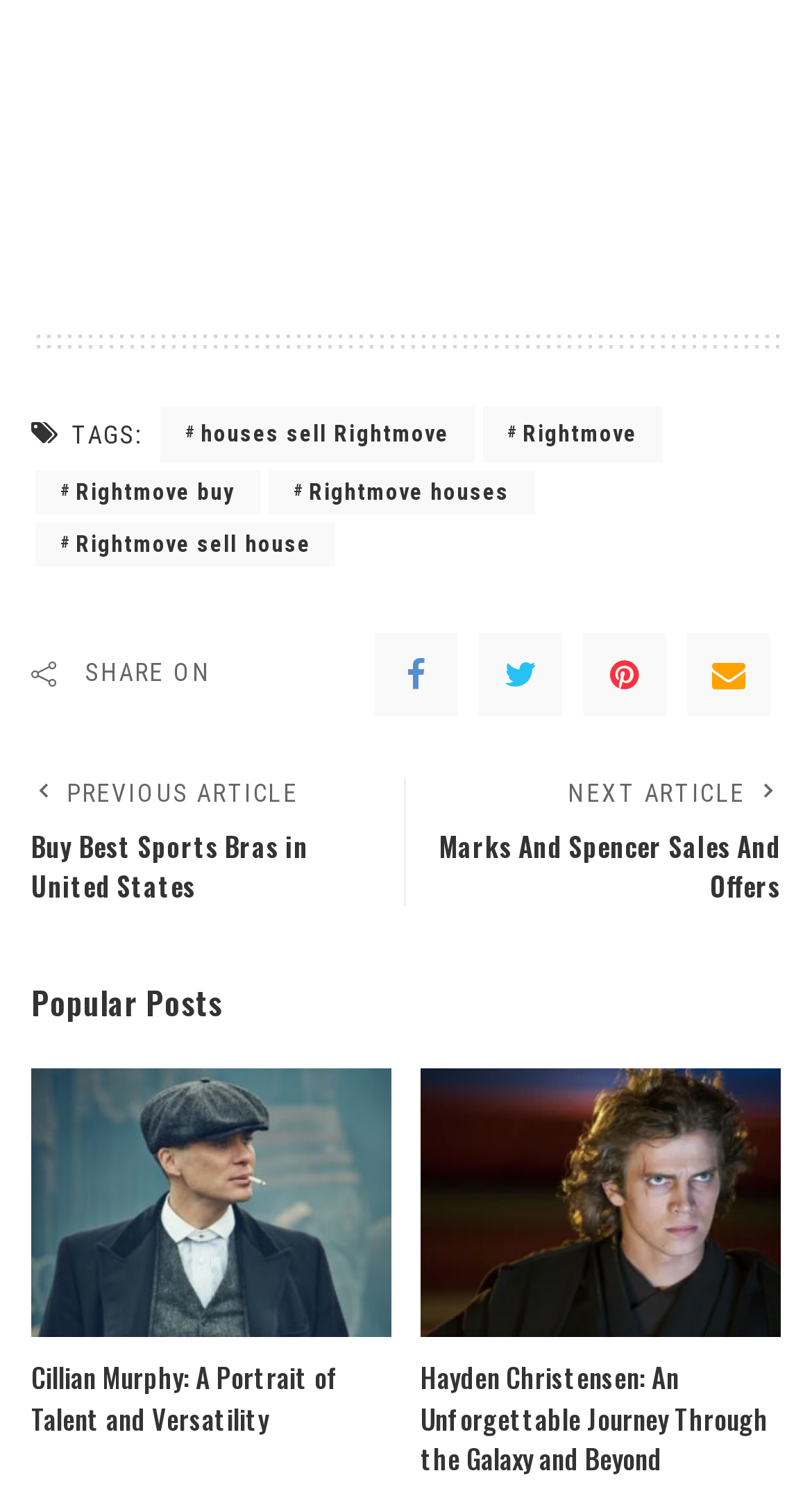Specify the bounding box coordinates of the area that needs to be clicked to achieve the following instruction: "View the article about Hayden Christensen".

[0.518, 0.709, 0.962, 0.889]